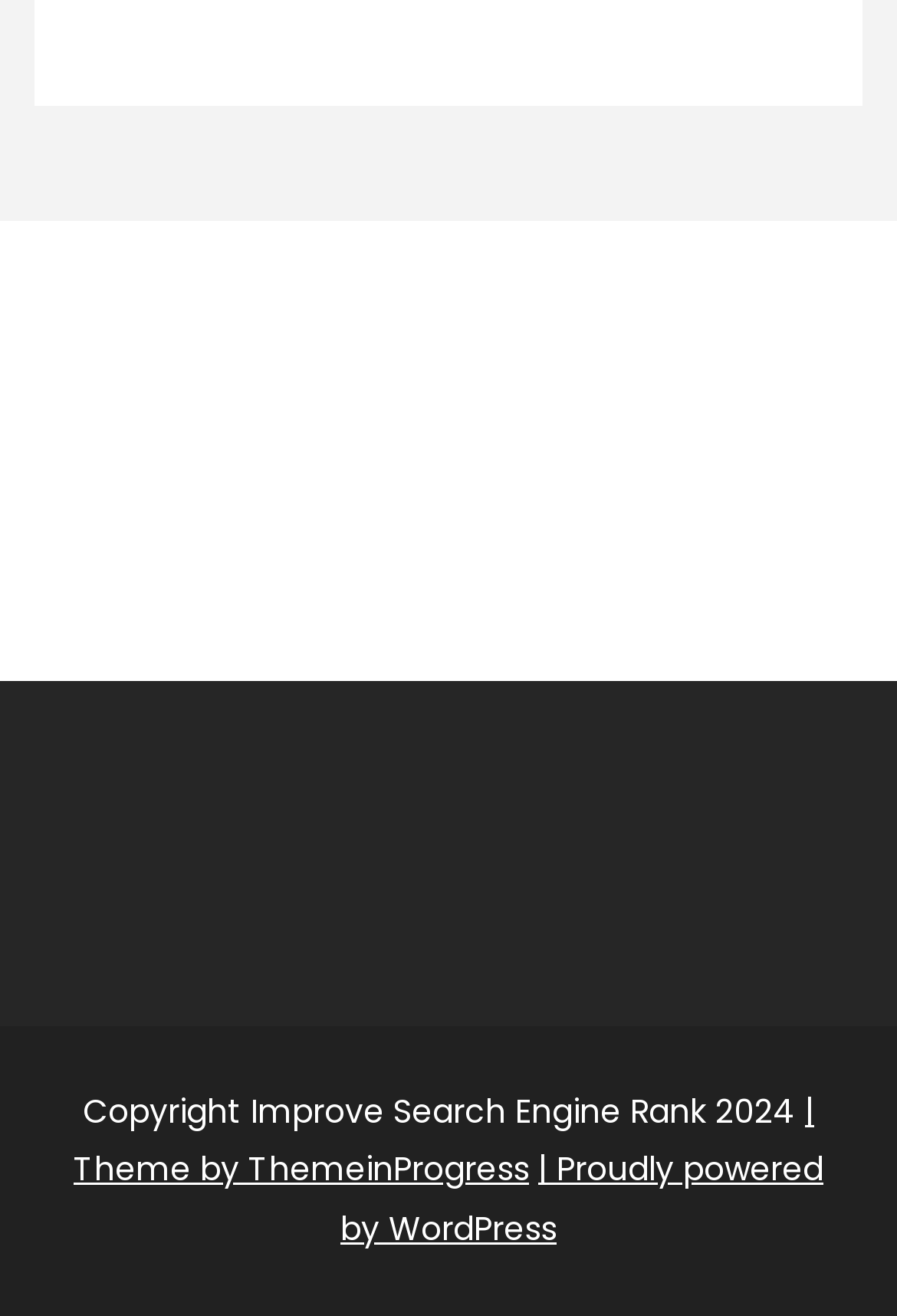From the given element description: "best latin dating sites", find the bounding box for the UI element. Provide the coordinates as four float numbers between 0 and 1, in the order [left, top, right, bottom].

None